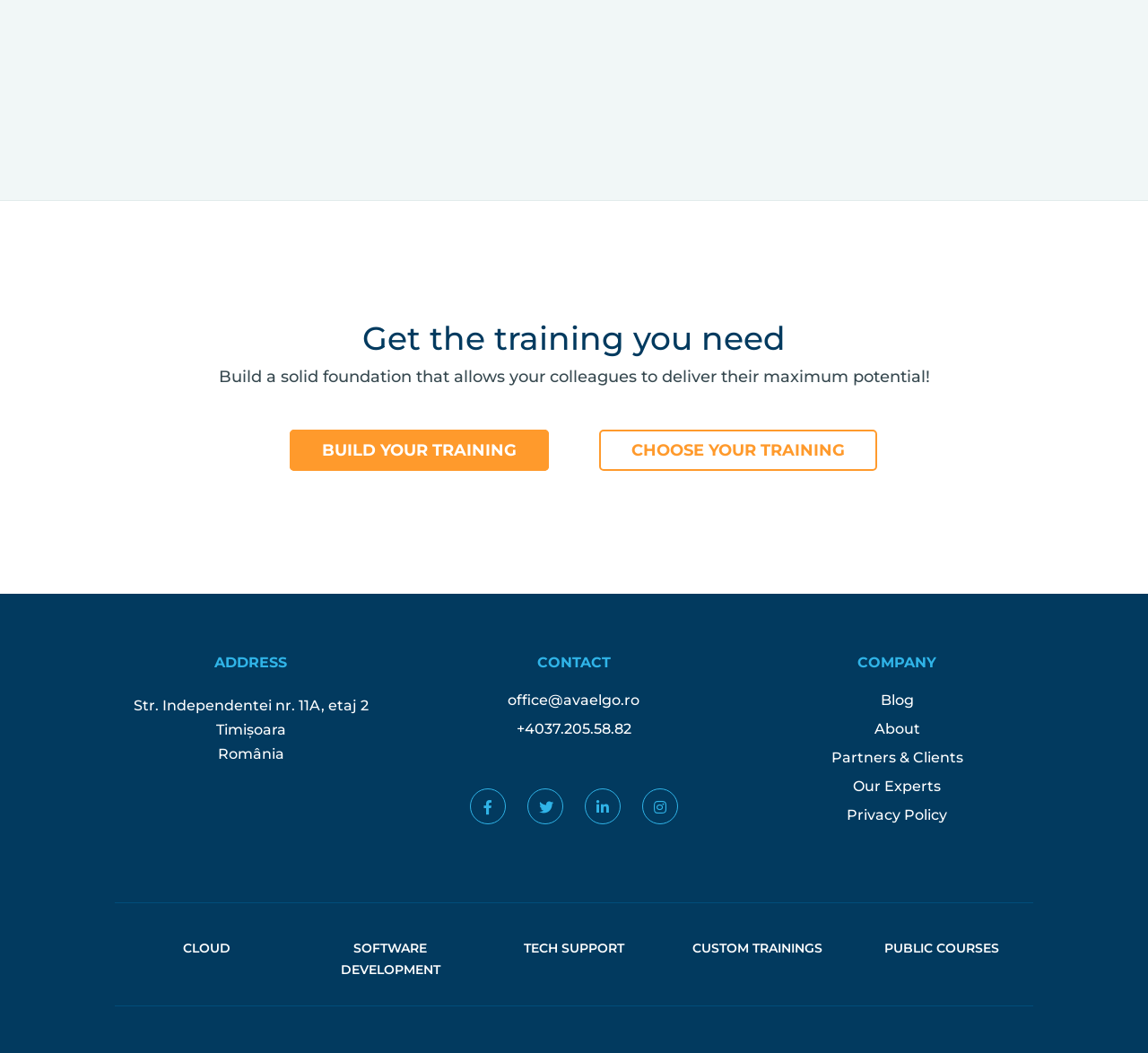Please locate the bounding box coordinates of the element that needs to be clicked to achieve the following instruction: "Click on BUILD YOUR TRAINING". The coordinates should be four float numbers between 0 and 1, i.e., [left, top, right, bottom].

[0.252, 0.408, 0.478, 0.447]